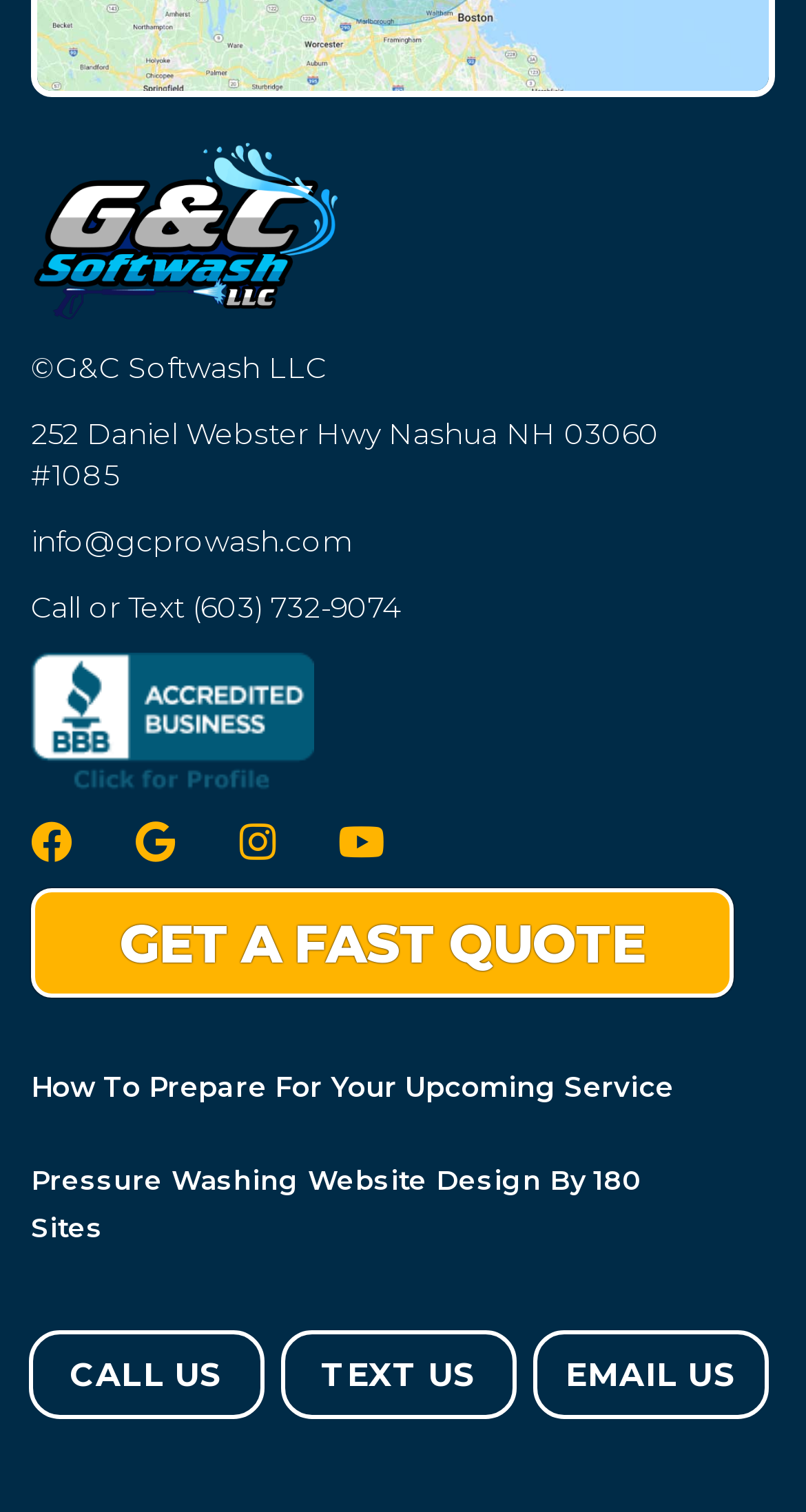What is the company name?
By examining the image, provide a one-word or phrase answer.

G&C Softwash LLC